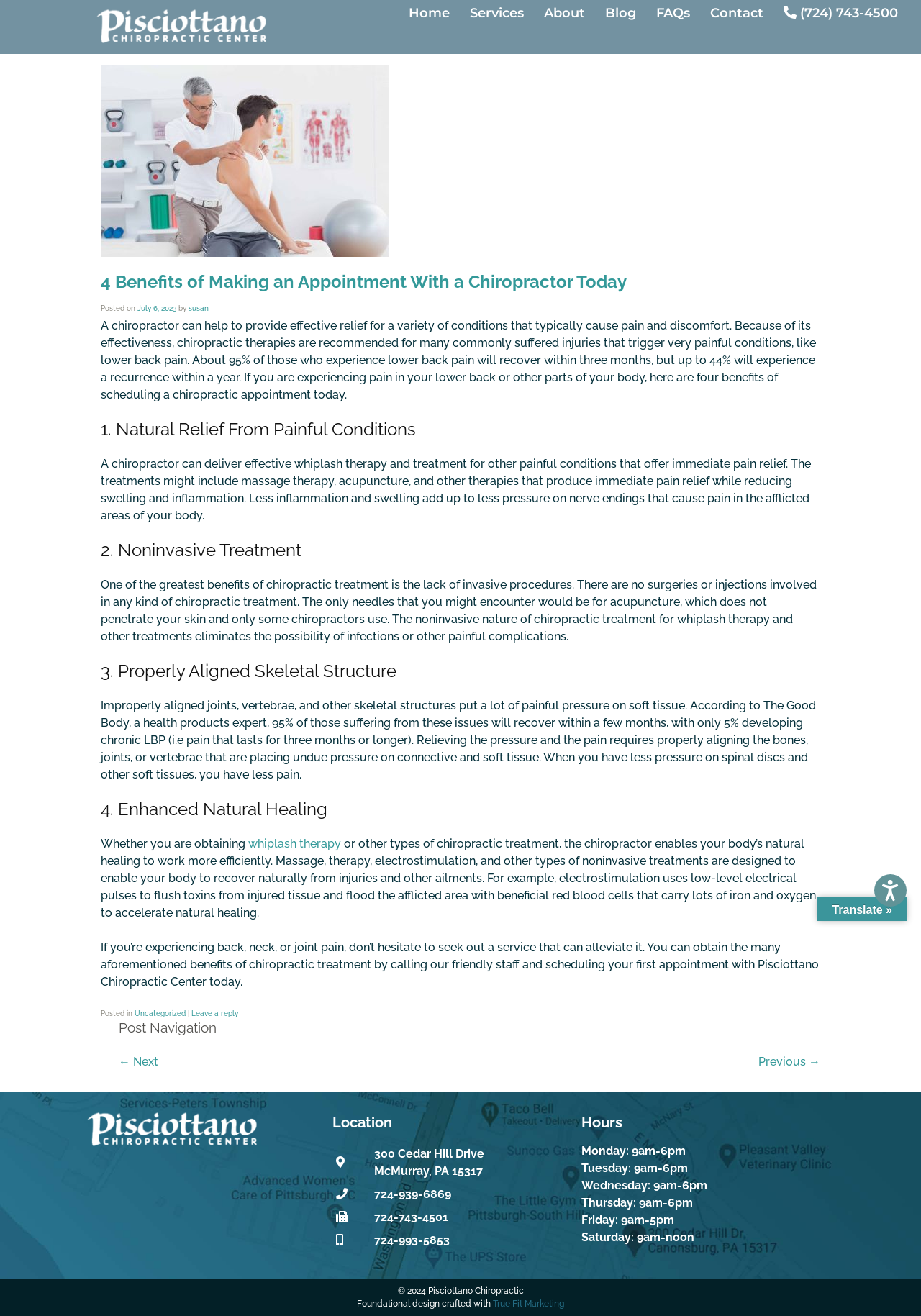Produce an extensive caption that describes everything on the webpage.

This webpage is about the benefits of making an appointment with a chiropractor. At the top, there is a navigation menu with links to "Home", "Services", "About", "Blog", "FAQs", and "Contact". Below the menu, there is a main content area with an article titled "4 Benefits of Making an Appointment With a Chiropractor Today". The article has a brief introduction and four sections, each highlighting a benefit of chiropractic treatment, including natural relief from painful conditions, noninvasive treatment, properly aligned skeletal structure, and enhanced natural healing.

To the left of the article, there is an image related to whiplash therapy. The article also includes links to other relevant pages, such as the date of the post and the author's name. At the bottom of the page, there is a footer section with links to "Uncategorized" and "Leave a reply", as well as a post navigation section with links to "Next" and "Previous" posts.

On the right side of the page, there is a section with the chiropractic center's location, phone numbers, and hours of operation. There is also an image of the chiropractic center's logo. At the very bottom of the page, there is a copyright notice and a credit to the design company.